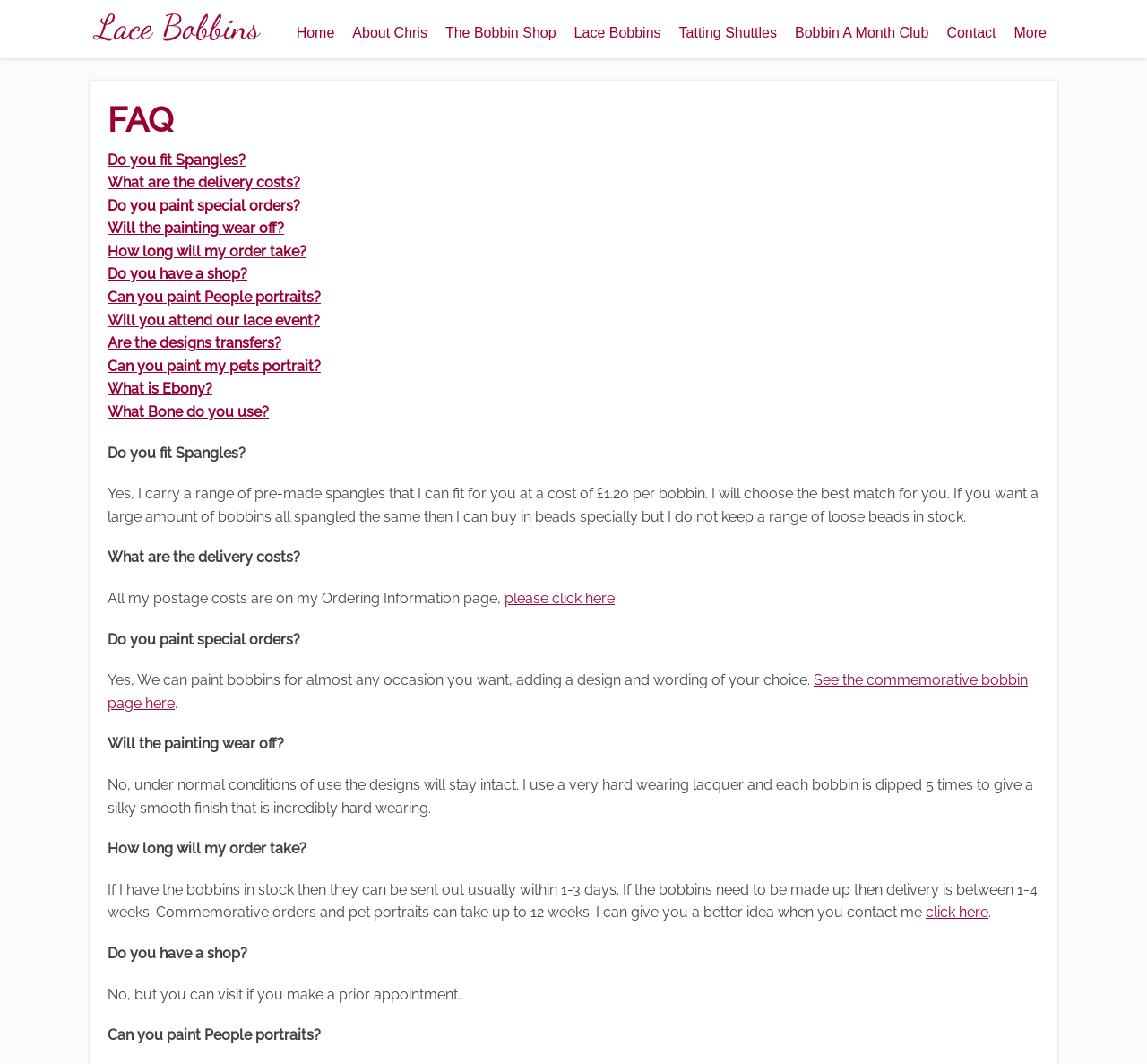Can you paint special orders?
Look at the image and respond to the question as thoroughly as possible.

According to the FAQ section, the website owner can paint bobbins for almost any occasion, adding a design and wording of the user's choice, and there is a commemorative bobbin page for more information.